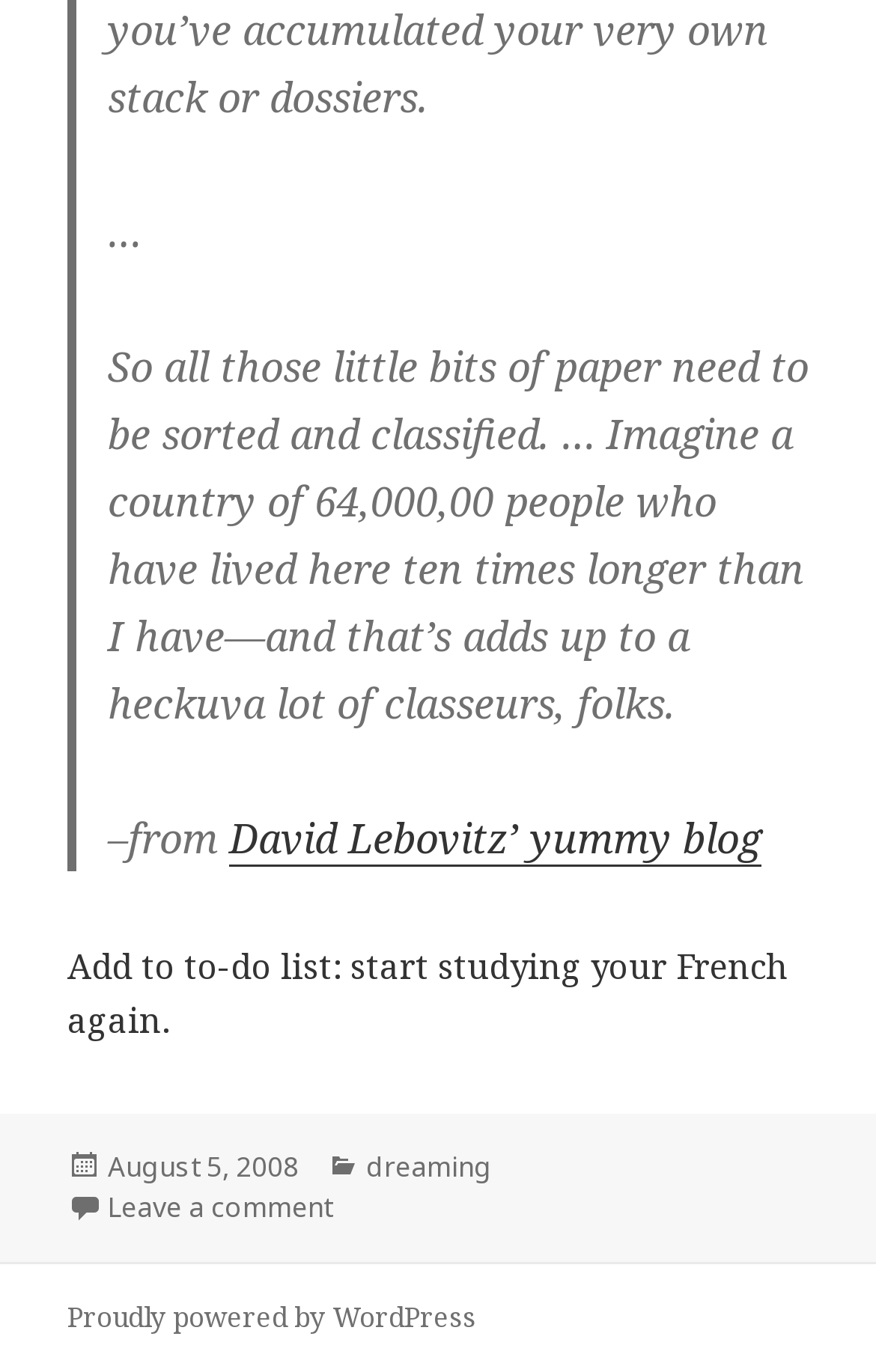Give the bounding box coordinates for the element described by: "dreaming".

[0.418, 0.836, 0.561, 0.865]